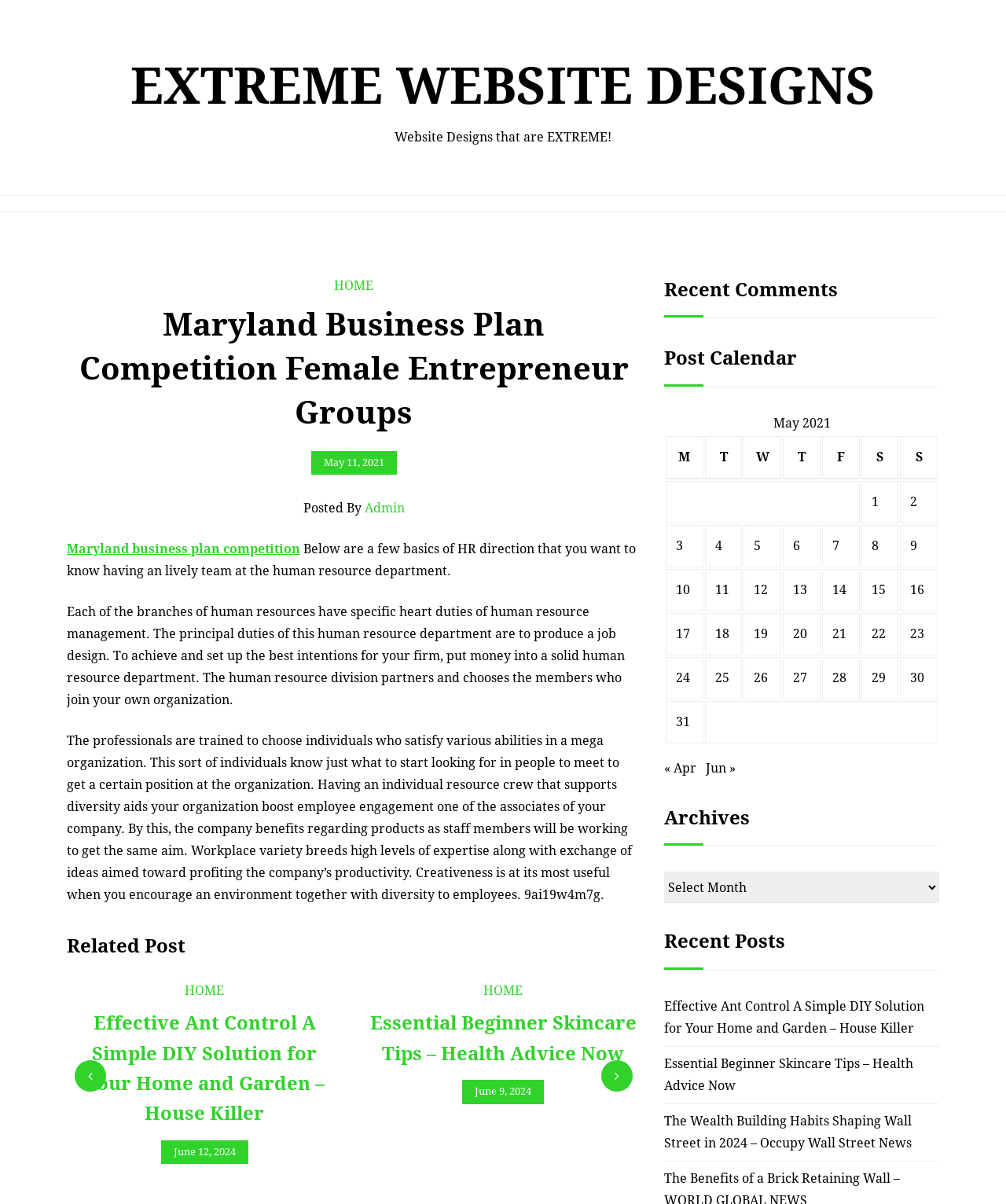Can you identify the bounding box coordinates of the clickable region needed to carry out this instruction: 'Check the 'Post Calendar' for May 2021'? The coordinates should be four float numbers within the range of 0 to 1, stated as [left, top, right, bottom].

[0.66, 0.343, 0.934, 0.619]